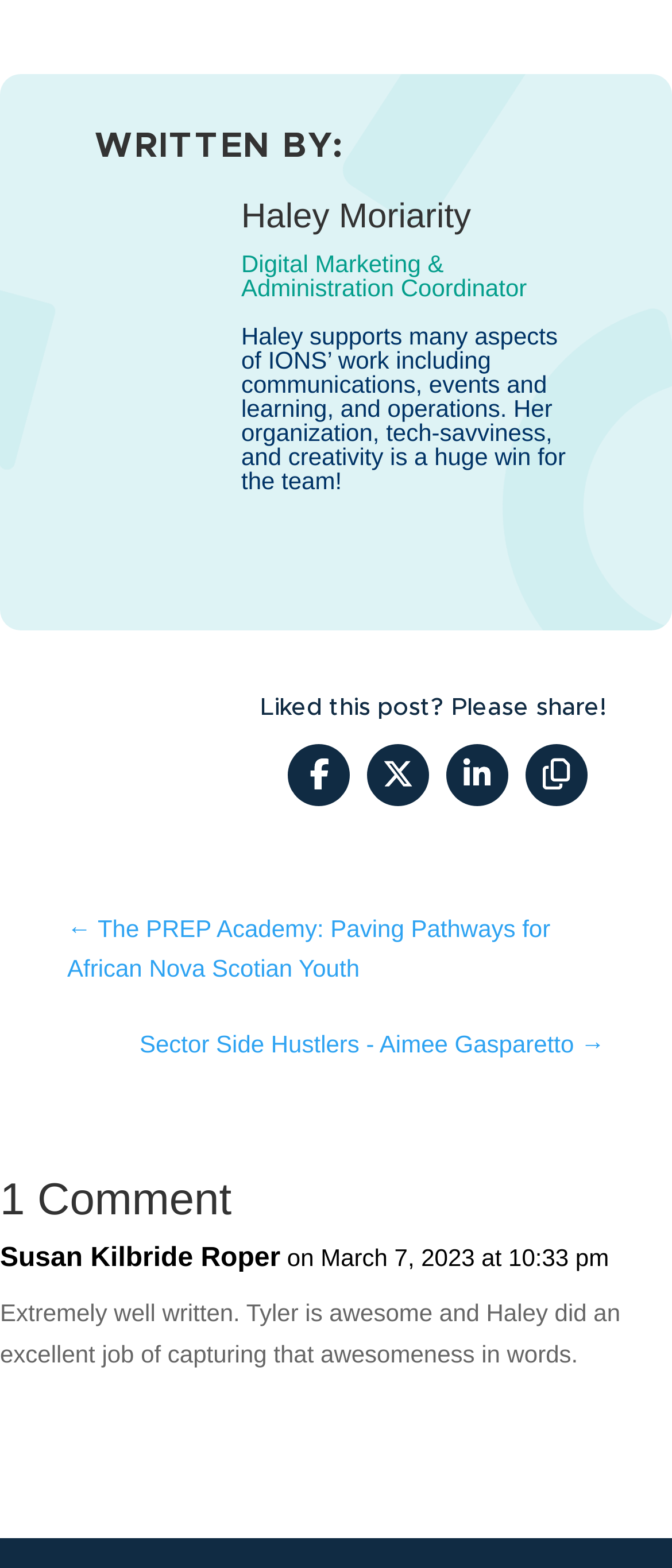Refer to the image and offer a detailed explanation in response to the question: How many comments are there on this post?

There is one comment on this post, which is indicated by the heading '1 Comment' and also shown in the article element with the comment text.